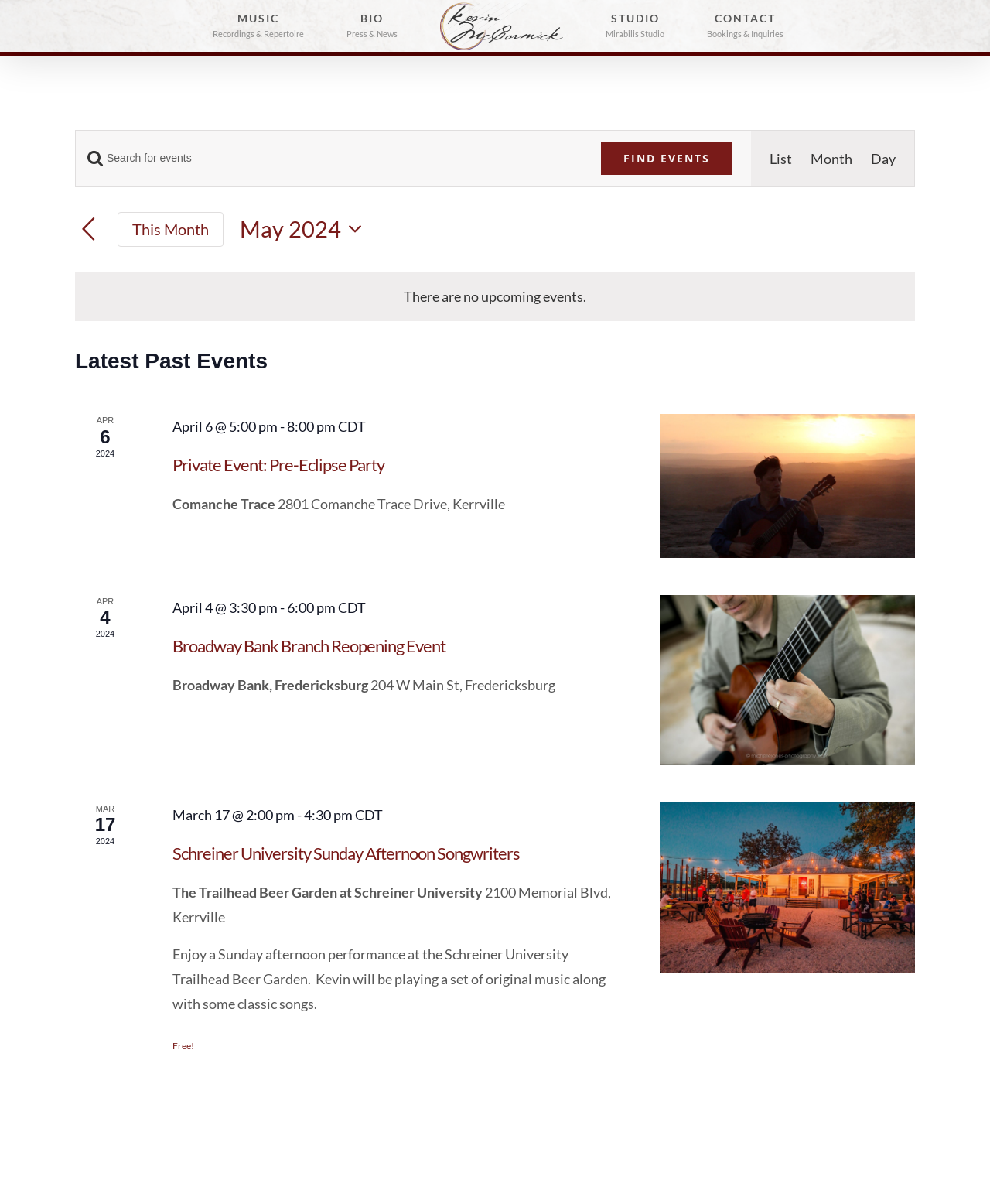Use a single word or phrase to answer this question: 
What is the time of the second event?

April 4 @ 3:30 pm